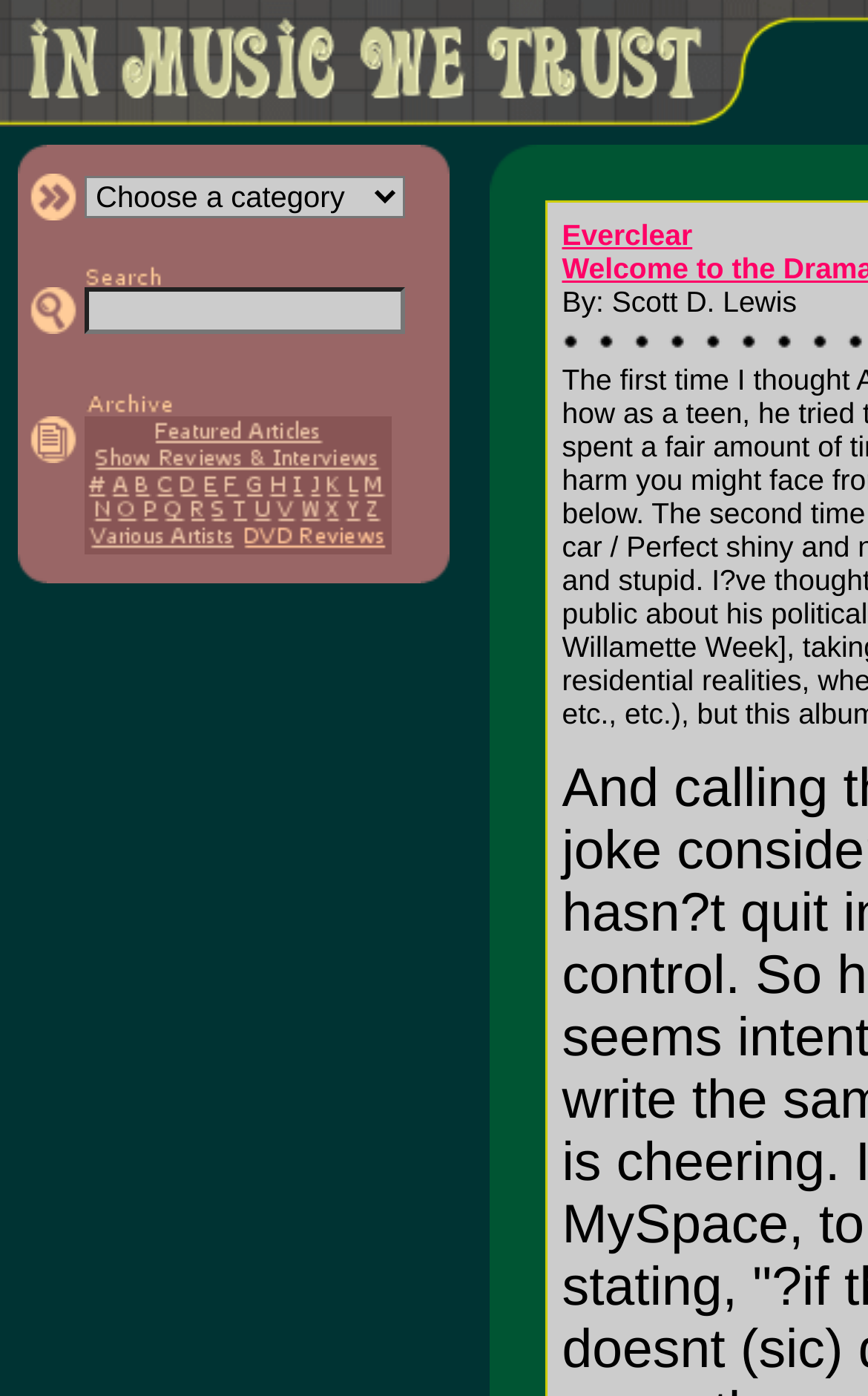What is the text of the link next to the 'Search' button?
Kindly give a detailed and elaborate answer to the question.

I found a link element with the text 'Search In Music We Trust' next to a button element labeled '>> Search'. This link is likely related to searching within the website.